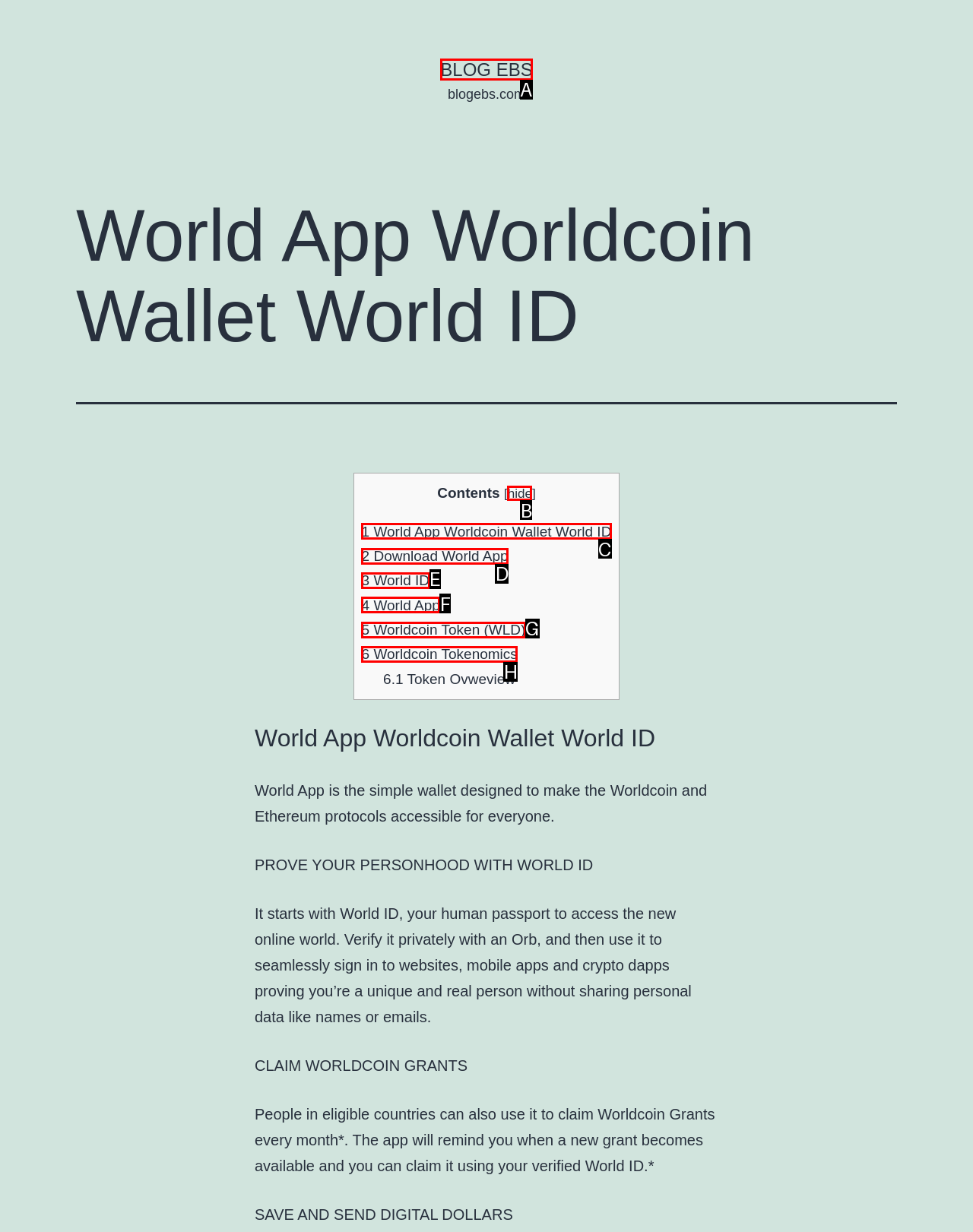Given the task: go to blog ebs, tell me which HTML element to click on.
Answer with the letter of the correct option from the given choices.

A